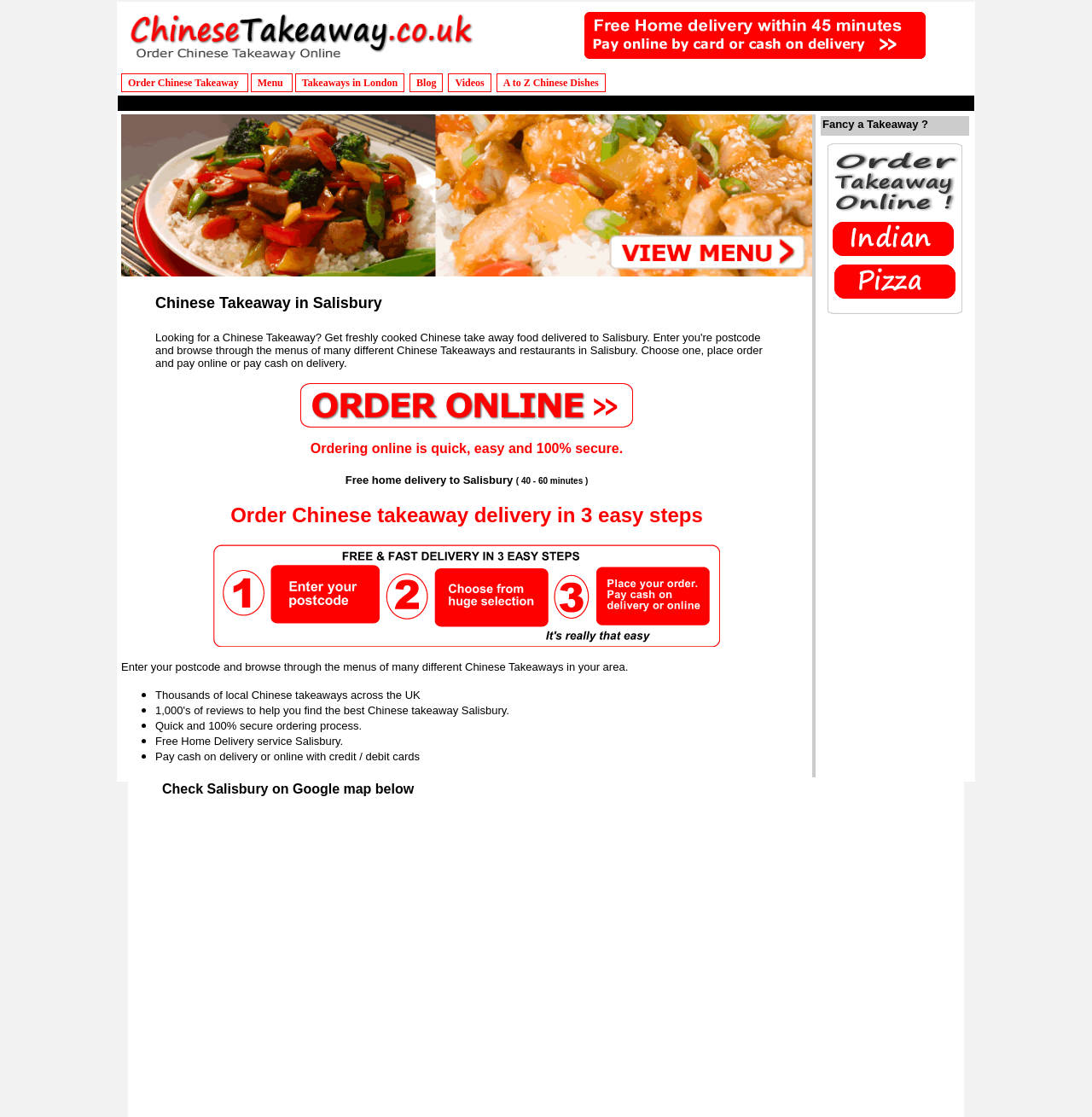Indicate the bounding box coordinates of the element that needs to be clicked to satisfy the following instruction: "Check the Google map below". The coordinates should be four float numbers between 0 and 1, i.e., [left, top, right, bottom].

[0.148, 0.699, 0.383, 0.712]